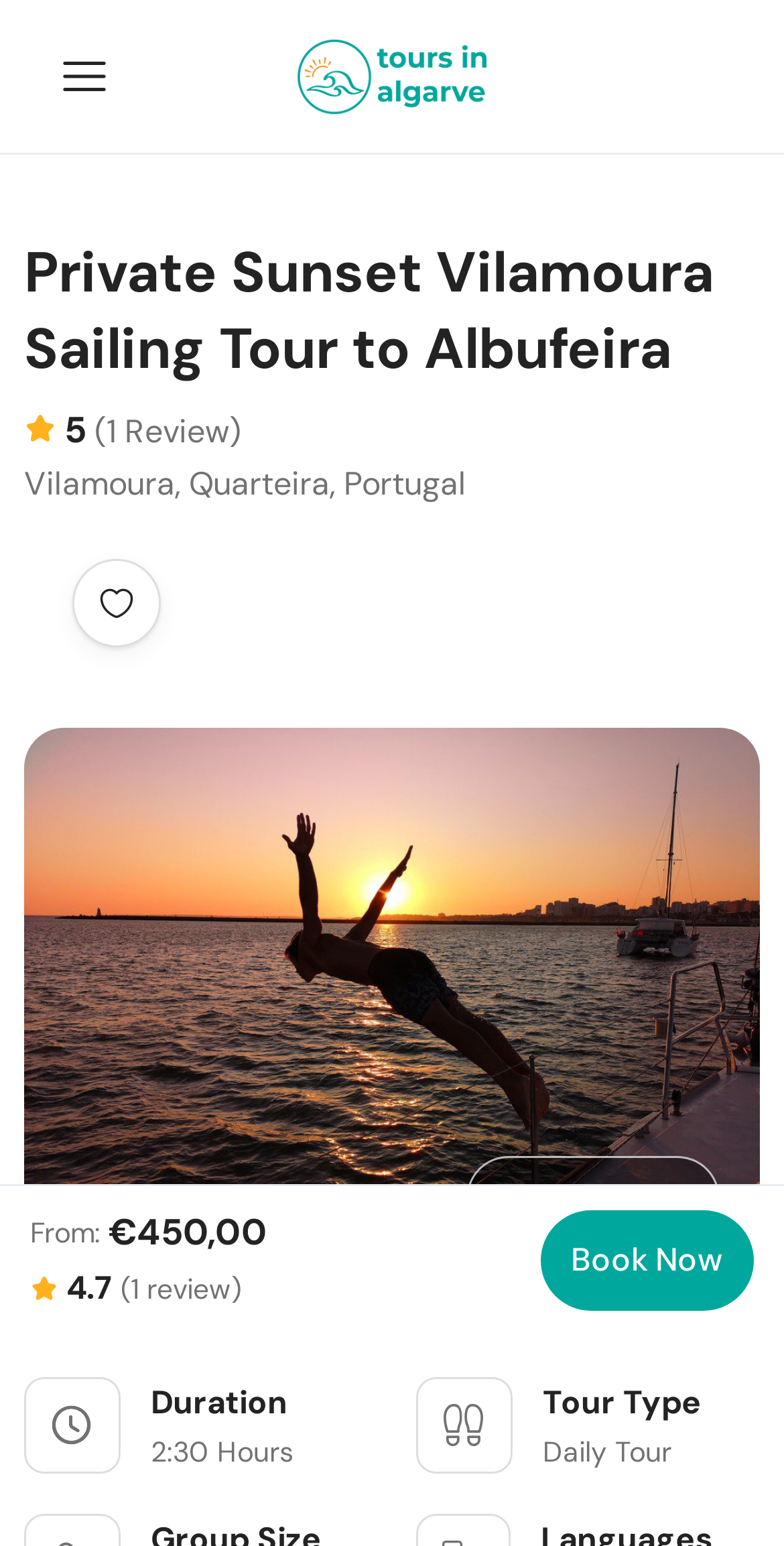Based on the element description Book Now, identify the bounding box of the UI element in the given webpage screenshot. The coordinates should be in the format (top-left x, top-left y, bottom-right x, bottom-right y) and must be between 0 and 1.

[0.69, 0.783, 0.962, 0.848]